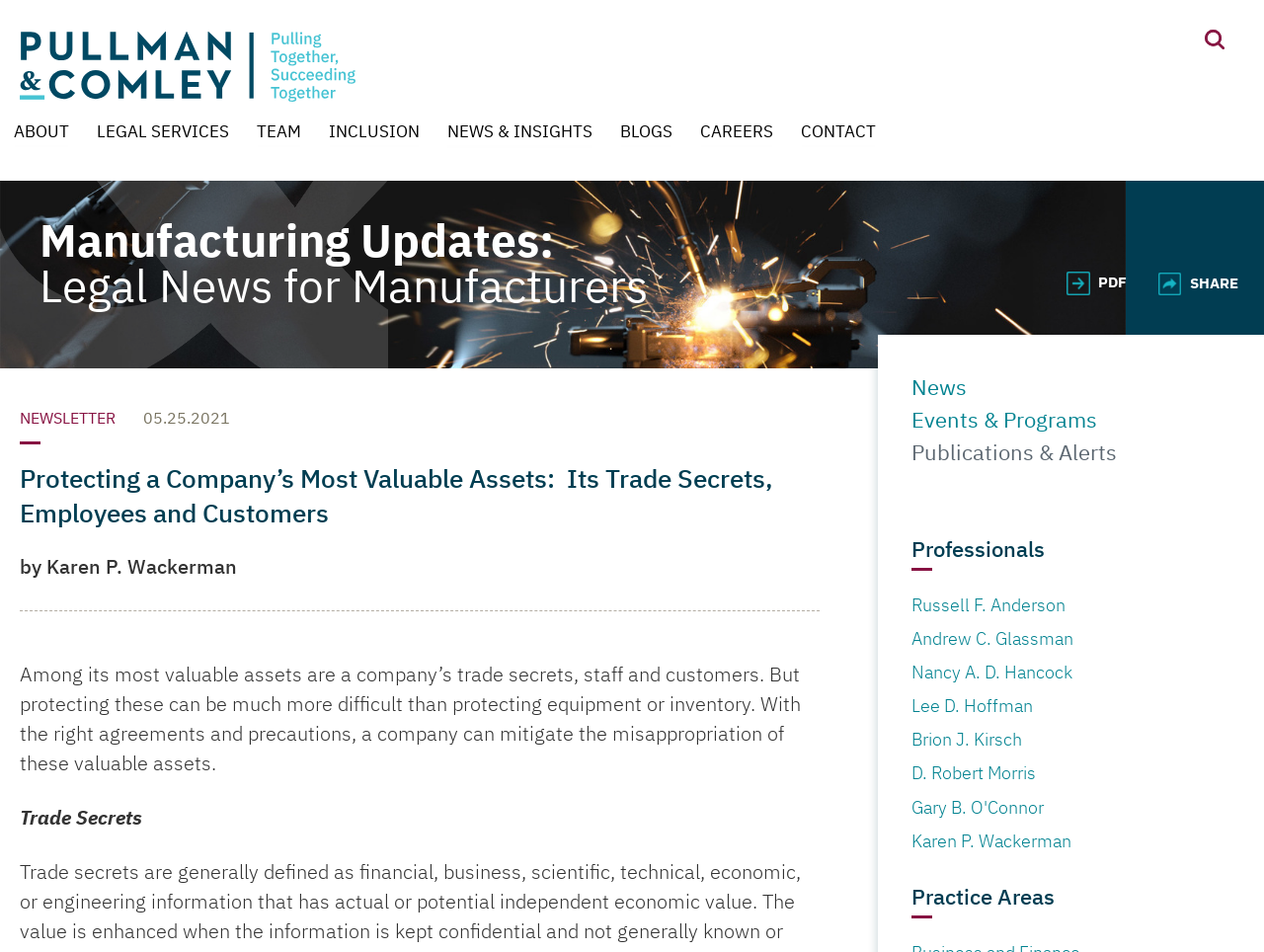What is the company name on the top left?
Can you offer a detailed and complete answer to this question?

I found the company name by looking at the top left corner of the webpage, where I saw a link with the text 'Pullman & Comley LLC' and an image with the same name.